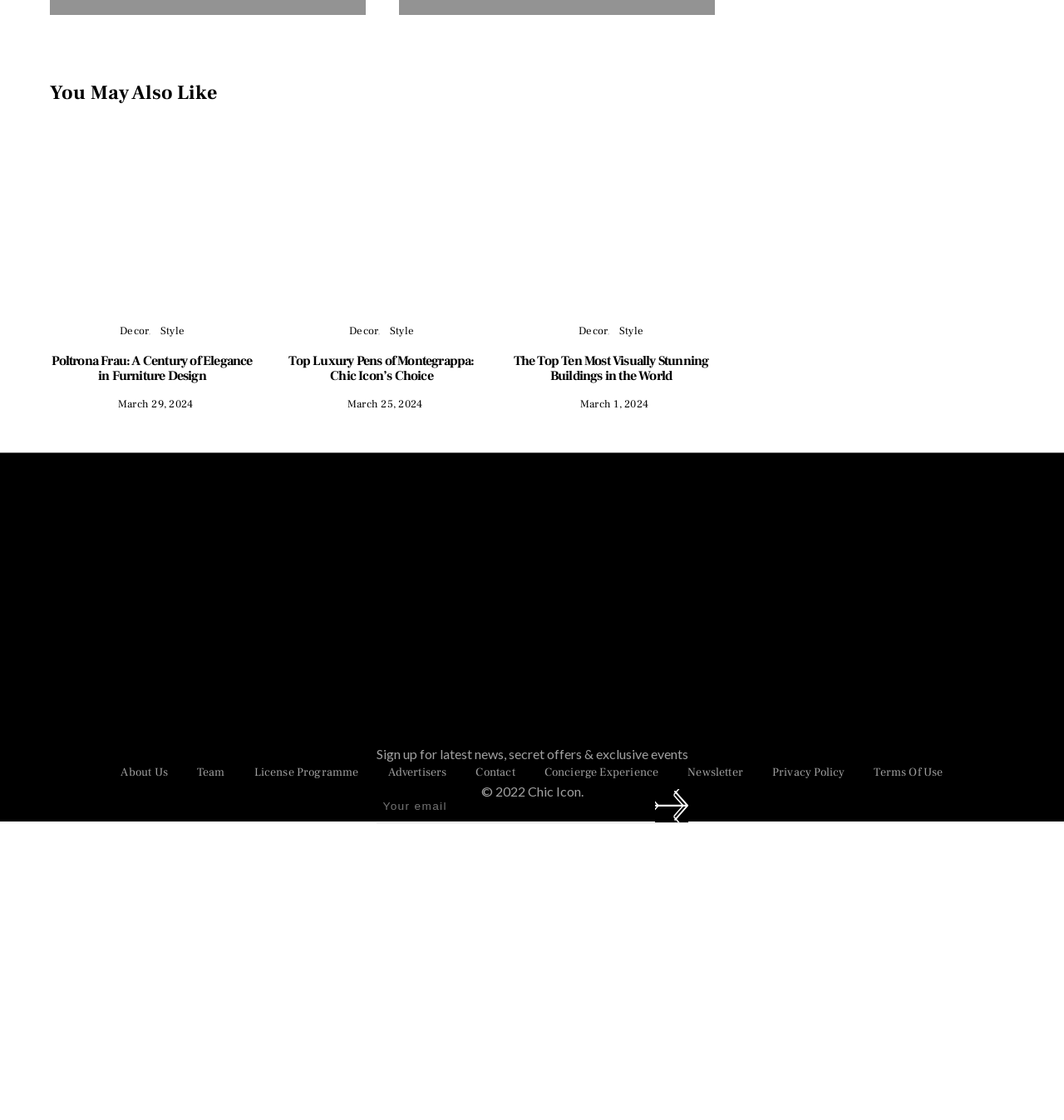Locate the bounding box coordinates of the area where you should click to accomplish the instruction: "Read about Poltrona Frau: A Century of Elegance in Furniture Design".

[0.047, 0.406, 0.239, 0.432]